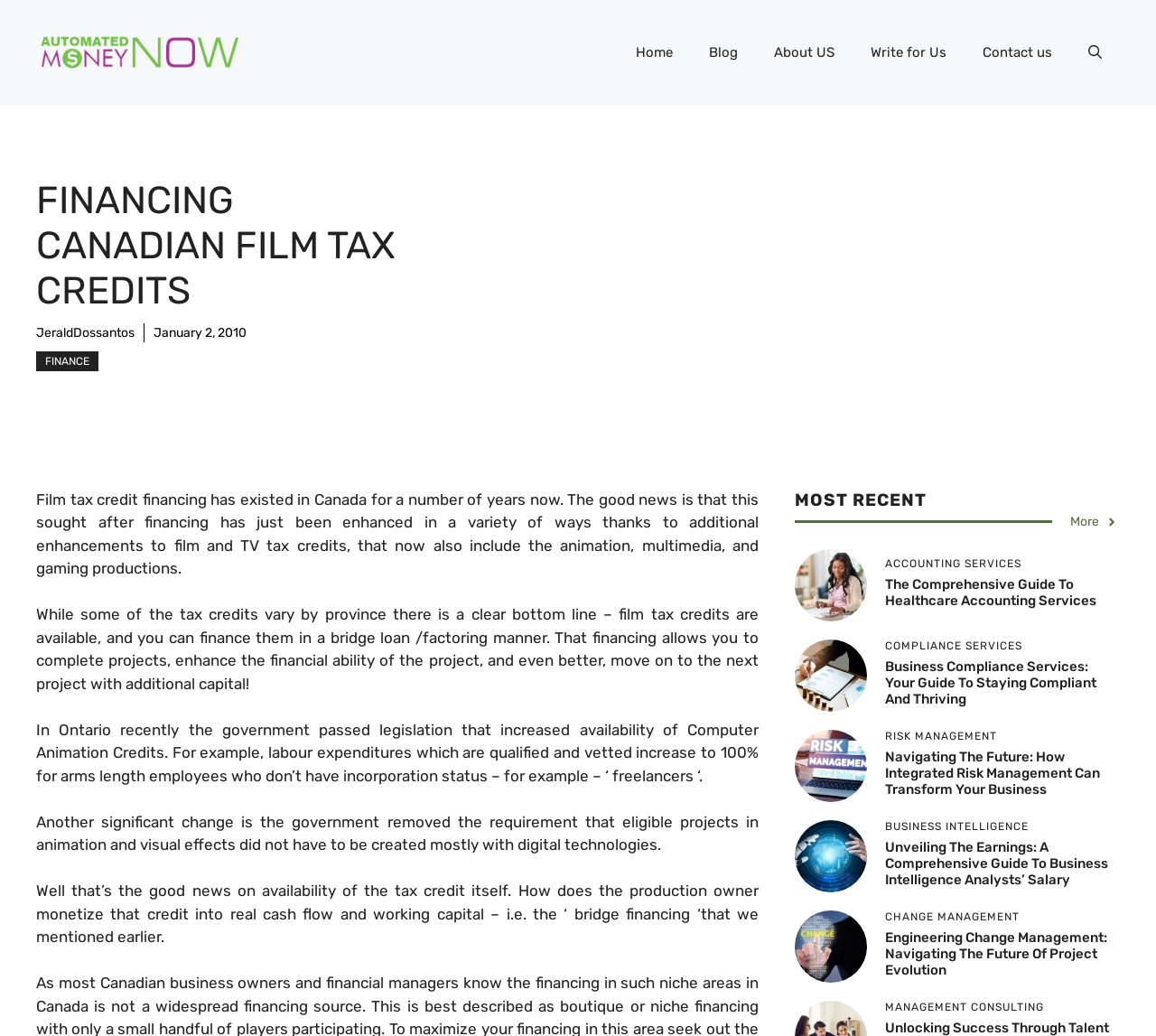Based on what you see in the screenshot, provide a thorough answer to this question: What is the benefit of financing film tax credits?

The webpage explains that financing film tax credits allows production owners to complete projects, enhance the financial ability of the project, and even move on to the next project with additional capital.